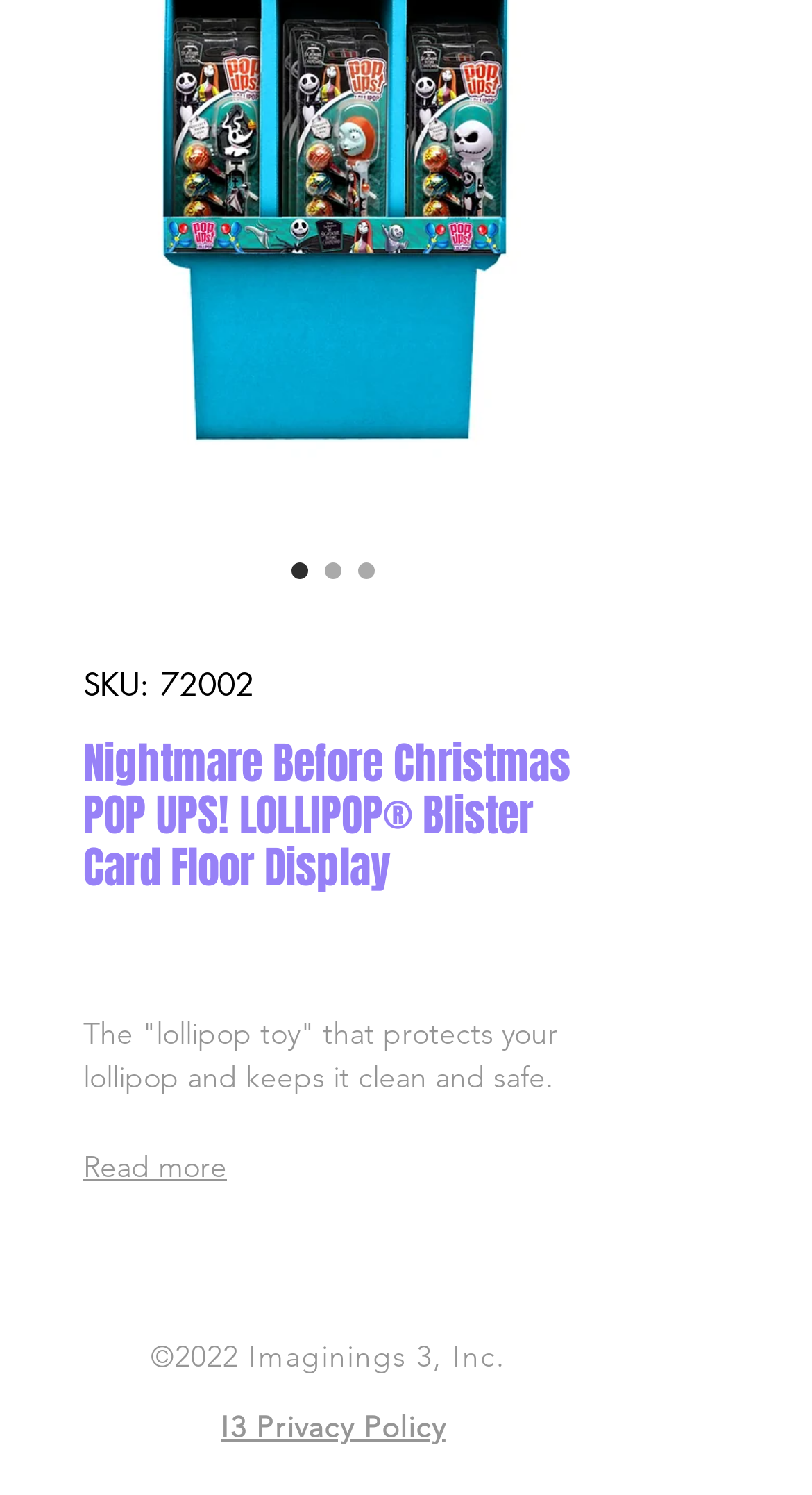What can kids do with the toy after eating the lollipop?
Please answer the question with a single word or phrase, referencing the image.

Play with it